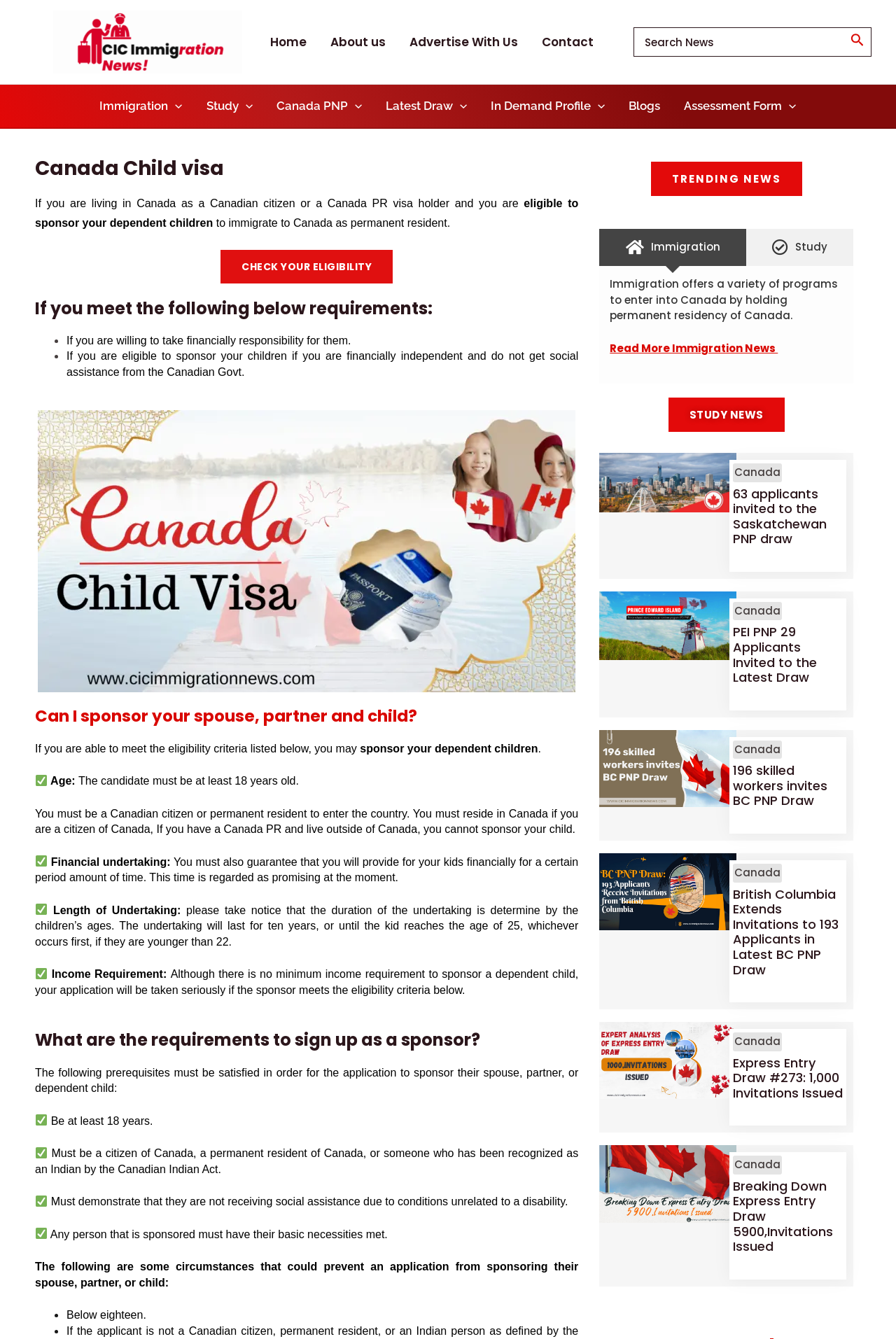Determine the bounding box coordinates of the clickable region to follow the instruction: "Read more about Canada Child visa".

[0.246, 0.187, 0.438, 0.212]